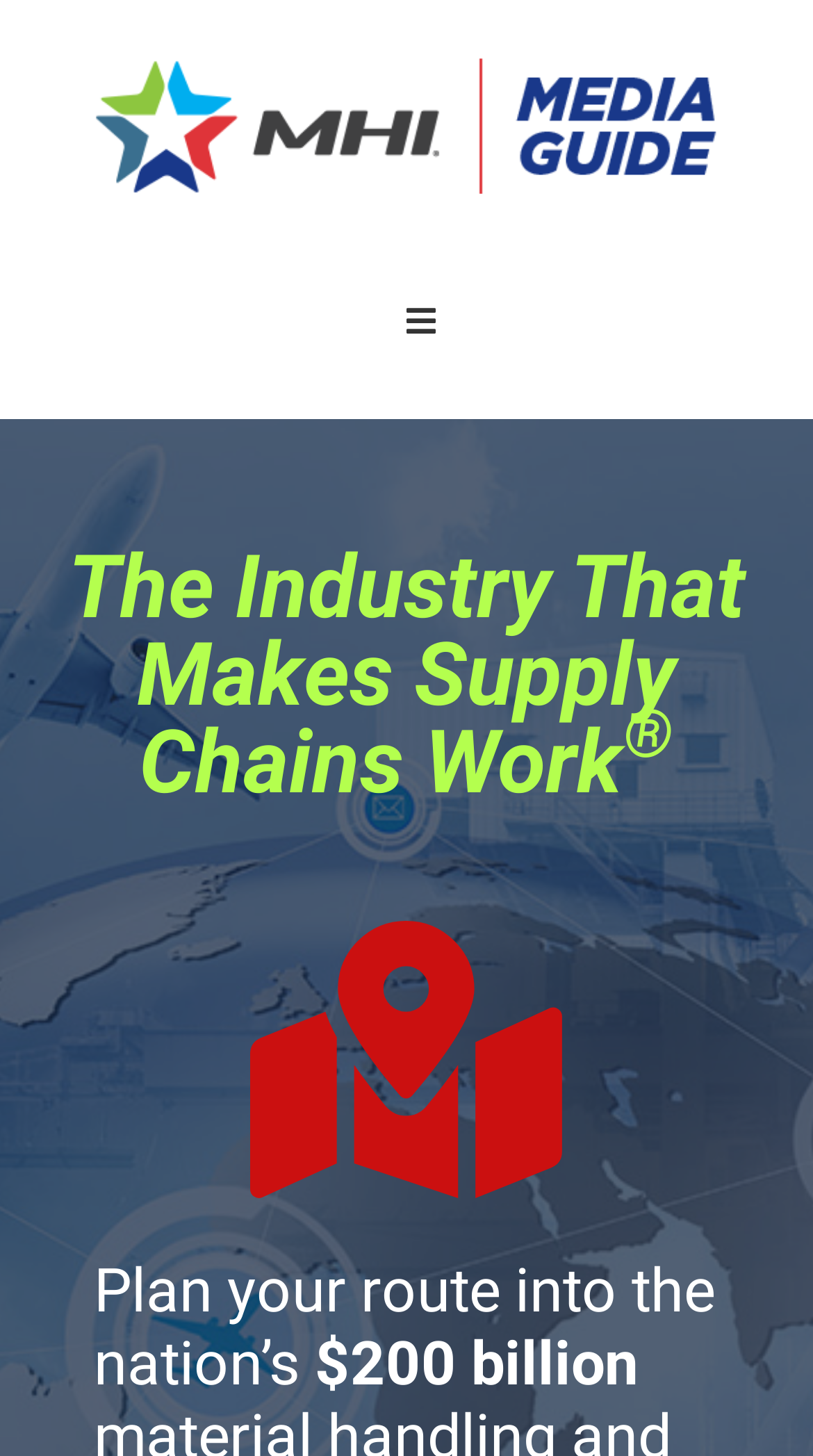Determine the bounding box for the UI element that matches this description: "alt="MHI Media Guide"".

[0.116, 0.074, 0.884, 0.096]